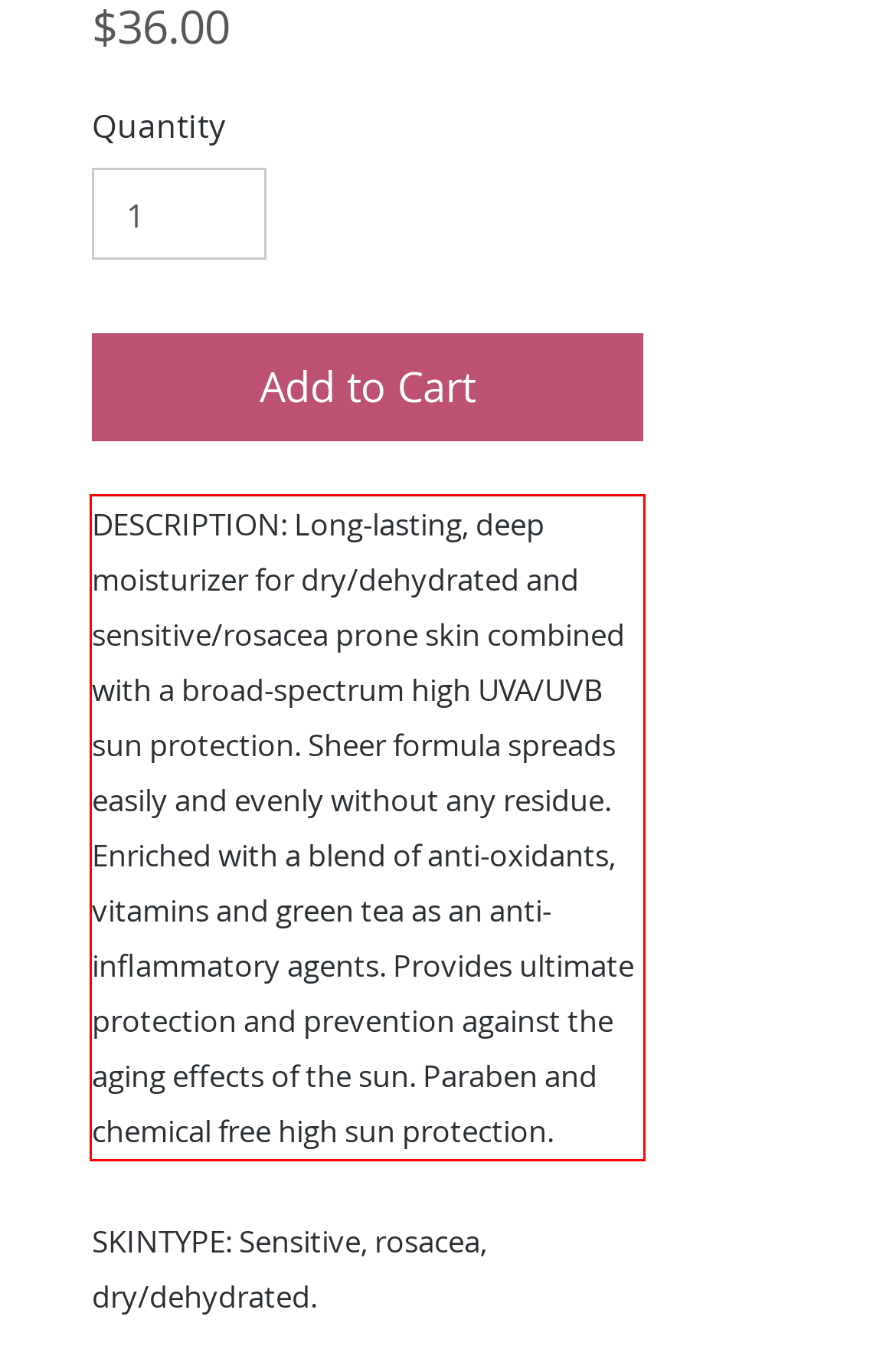Using OCR, extract the text content found within the red bounding box in the given webpage screenshot.

DESCRIPTION: Long-lasting, deep moisturizer for dry/dehydrated and sensitive/rosacea prone skin combined with a broad-spectrum high UVA/UVB sun protection. Sheer formula spreads easily and evenly without any residue. Enriched with a blend of anti-oxidants, vitamins and green tea as an anti-inflammatory agents. Provides ultimate protection and prevention against the aging effects of the sun. Paraben and chemical free high sun protection.